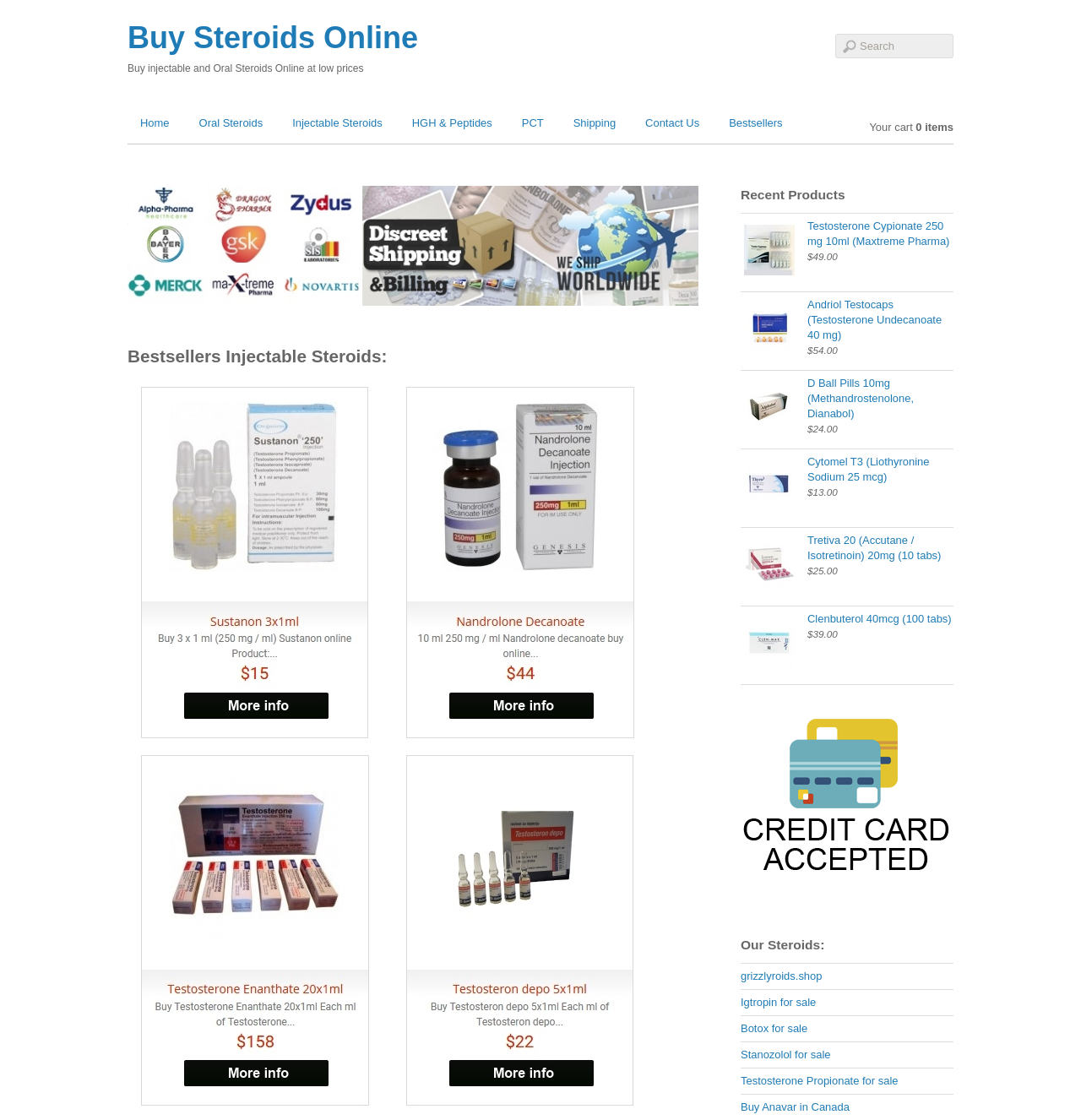Find the bounding box coordinates for the area that should be clicked to accomplish the instruction: "Contact Us".

[0.585, 0.099, 0.659, 0.121]